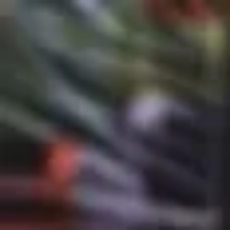What is the visual experience hinted at by the cover design?
Please answer the question with a single word or phrase, referencing the image.

Immersive